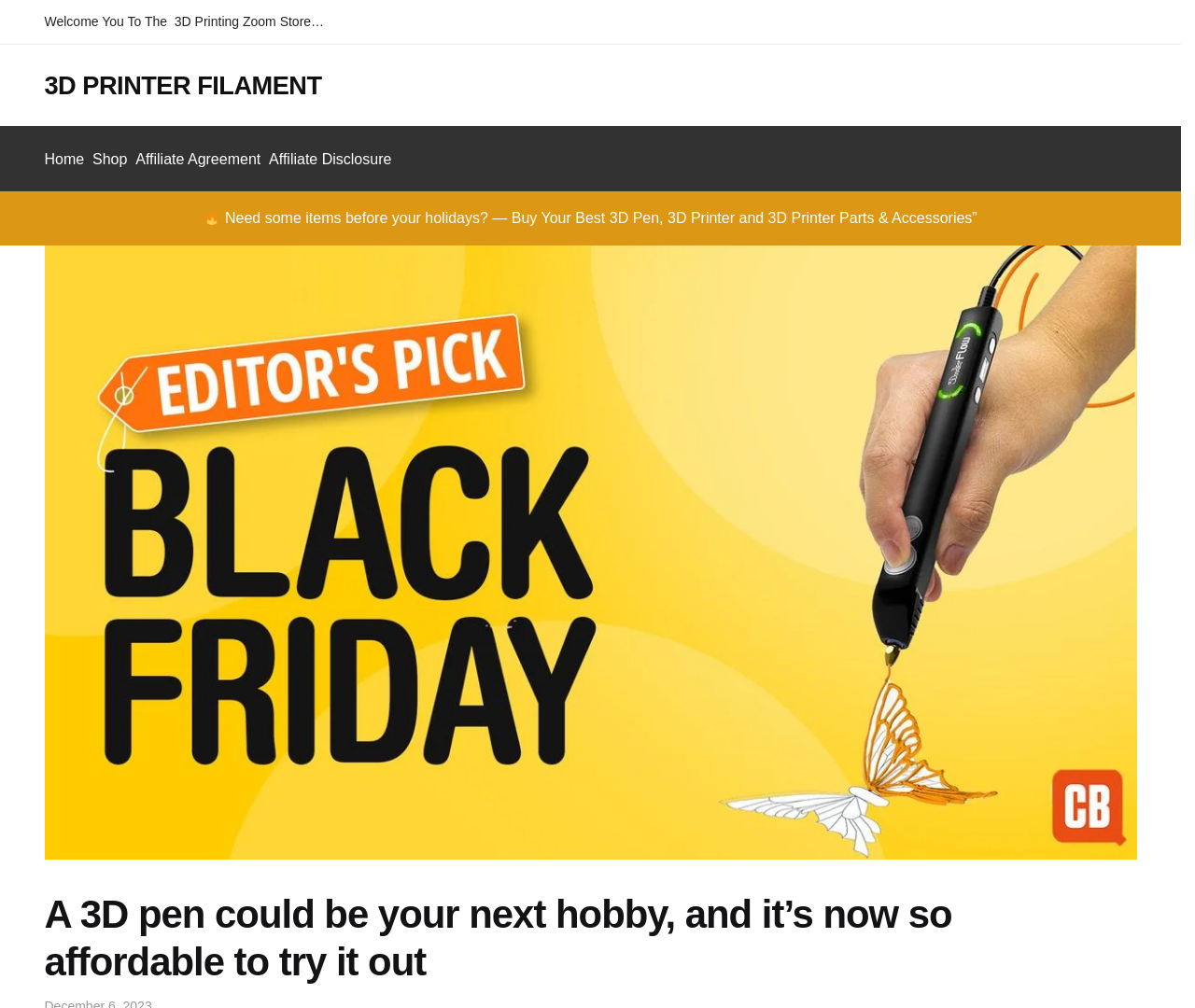What is the name of the store?
Please give a well-detailed answer to the question.

The name of the store can be found in the StaticText element with the text 'Welcome You To The 3D Printing Zoom Store…' at the top of the page.